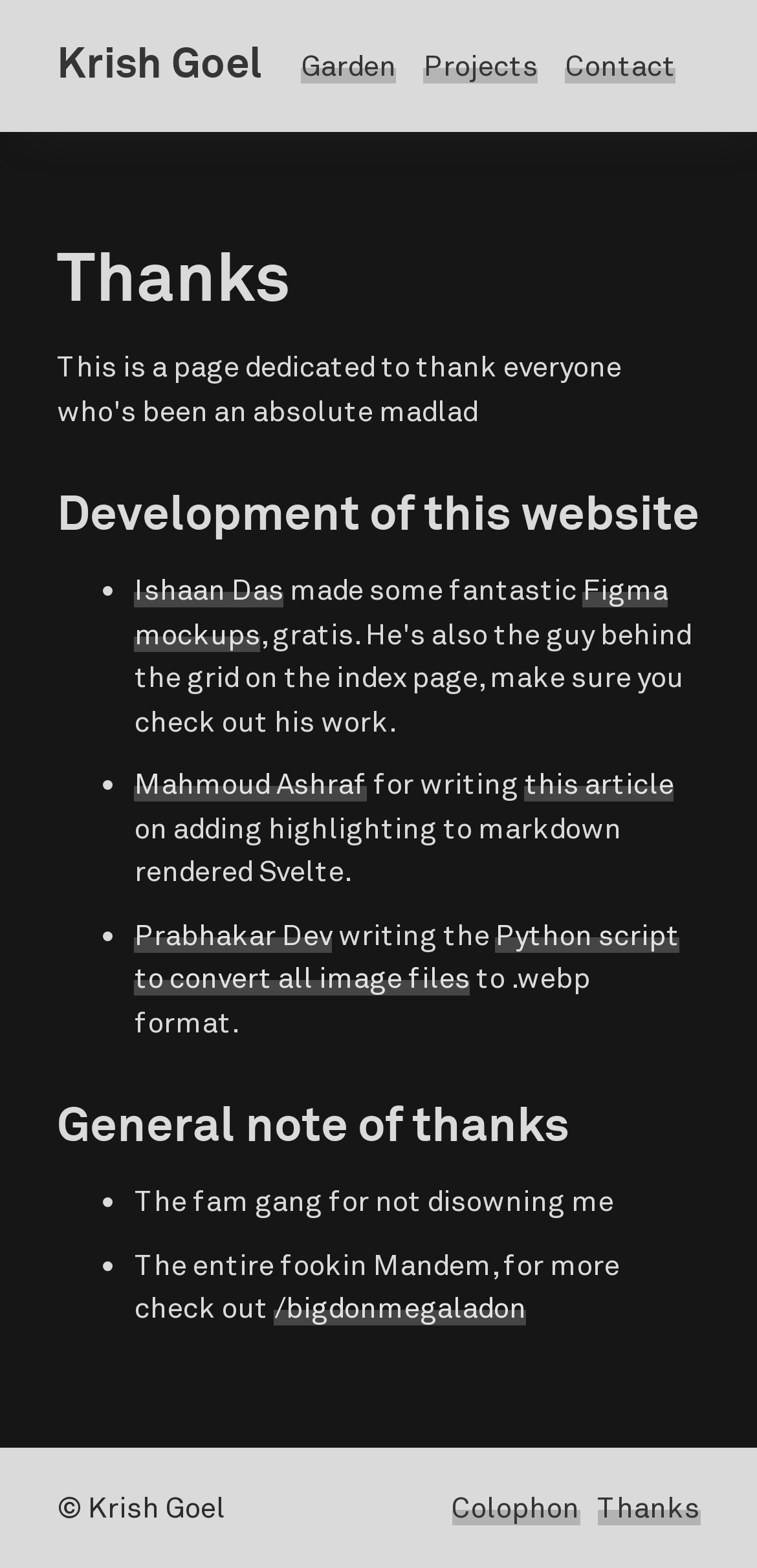Using the description: "Ishaan Das", identify the bounding box of the corresponding UI element in the screenshot.

[0.178, 0.365, 0.375, 0.387]